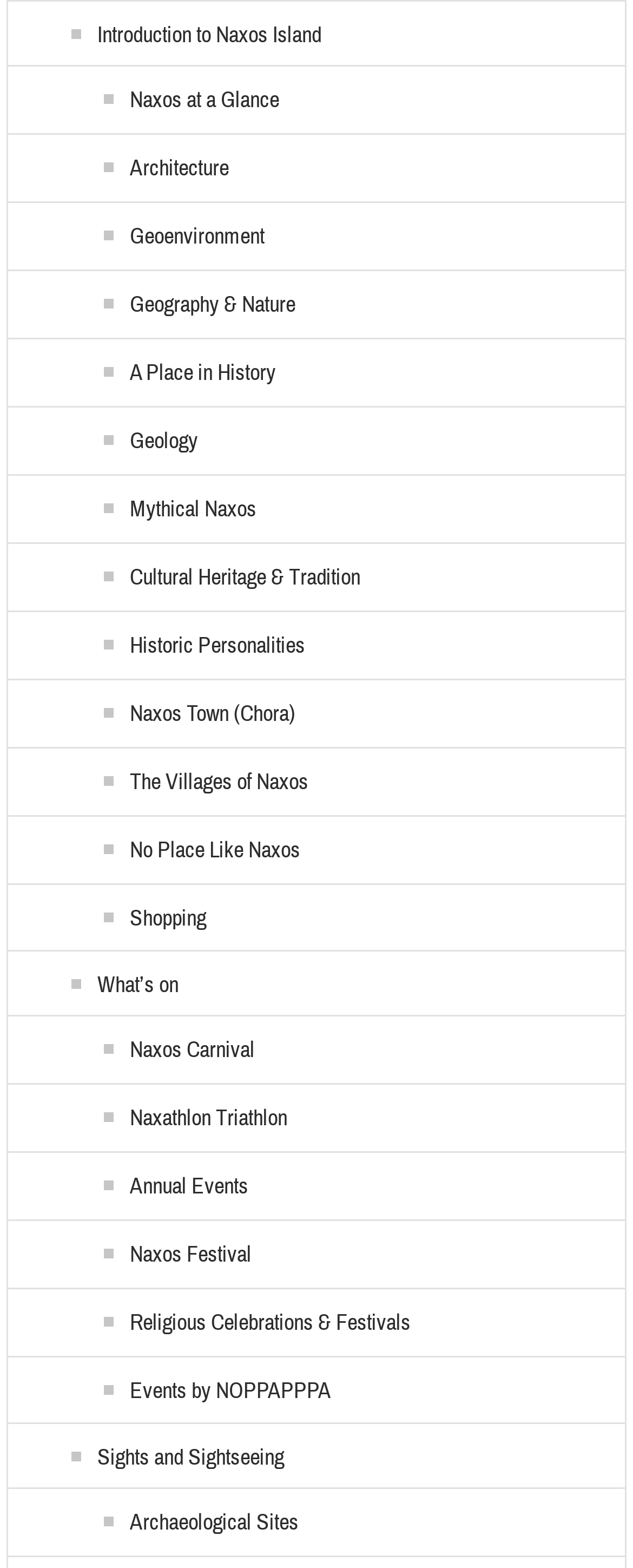Answer in one word or a short phrase: 
What is the category of the link 'Geography & Nature'?

Geoenvironment